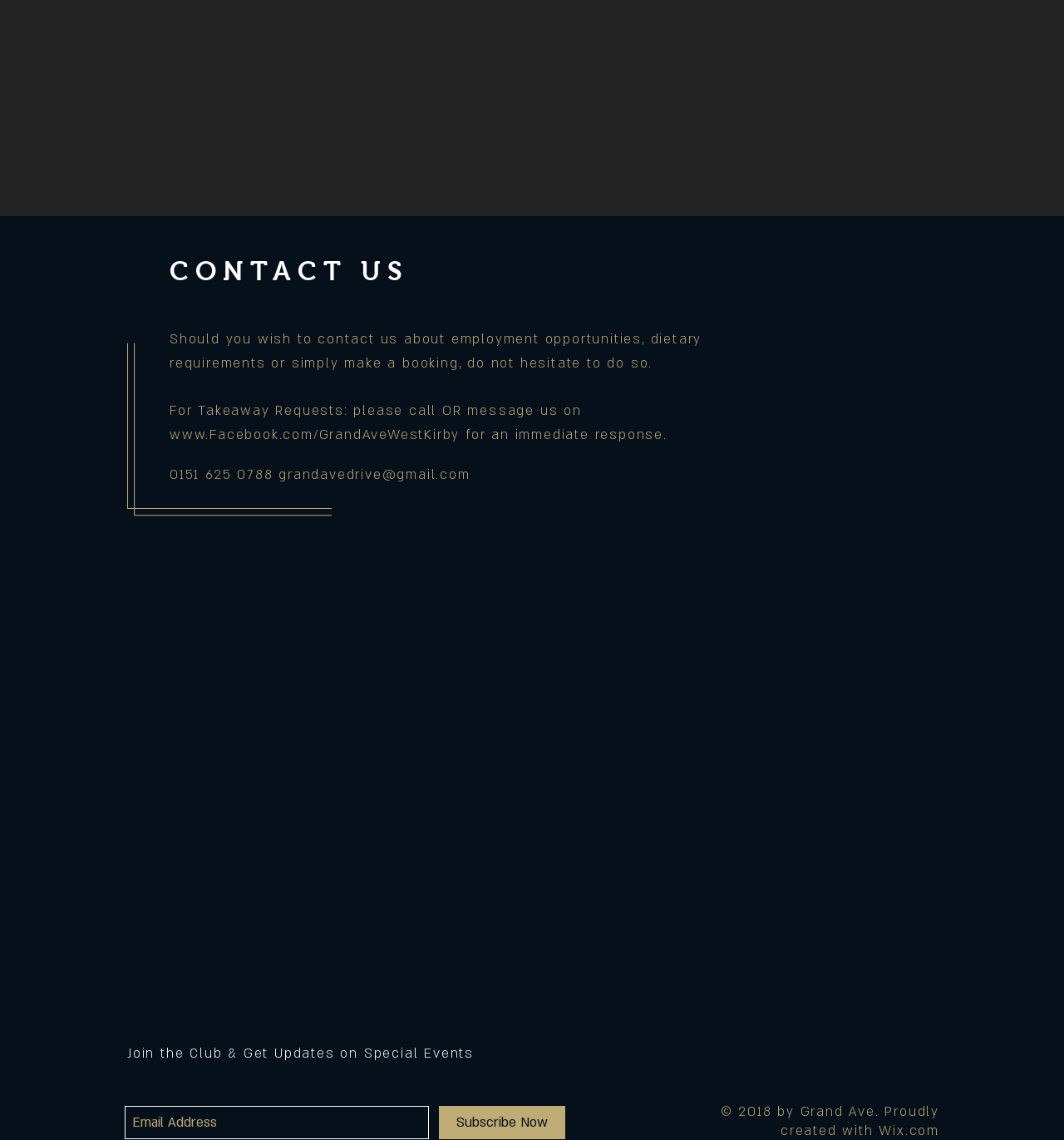Based on what you see in the screenshot, provide a thorough answer to this question: What is the purpose of the Google Maps iframe?

The Google Maps iframe is located in the 'CONTACT US' section, and it is likely that its purpose is to show the restaurant's location, making it easier for customers to find the restaurant.